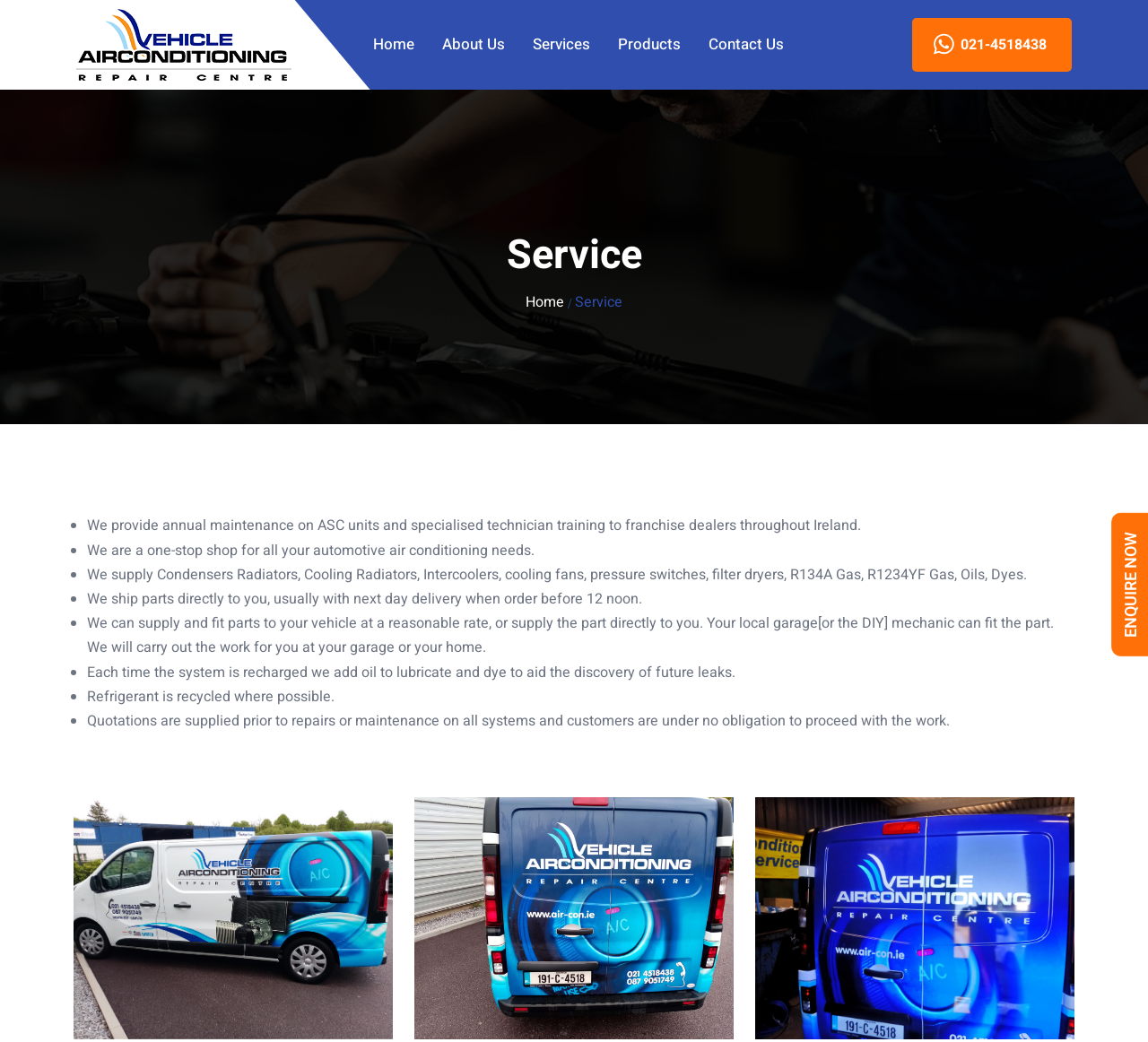Refer to the image and provide an in-depth answer to the question: 
What do they add to the system when it is recharged?

I found the answer by reading the list of bullet points under the 'Service' heading, which mentions that each time the system is recharged, they add oil to lubricate and dye to aid the discovery of future leaks.